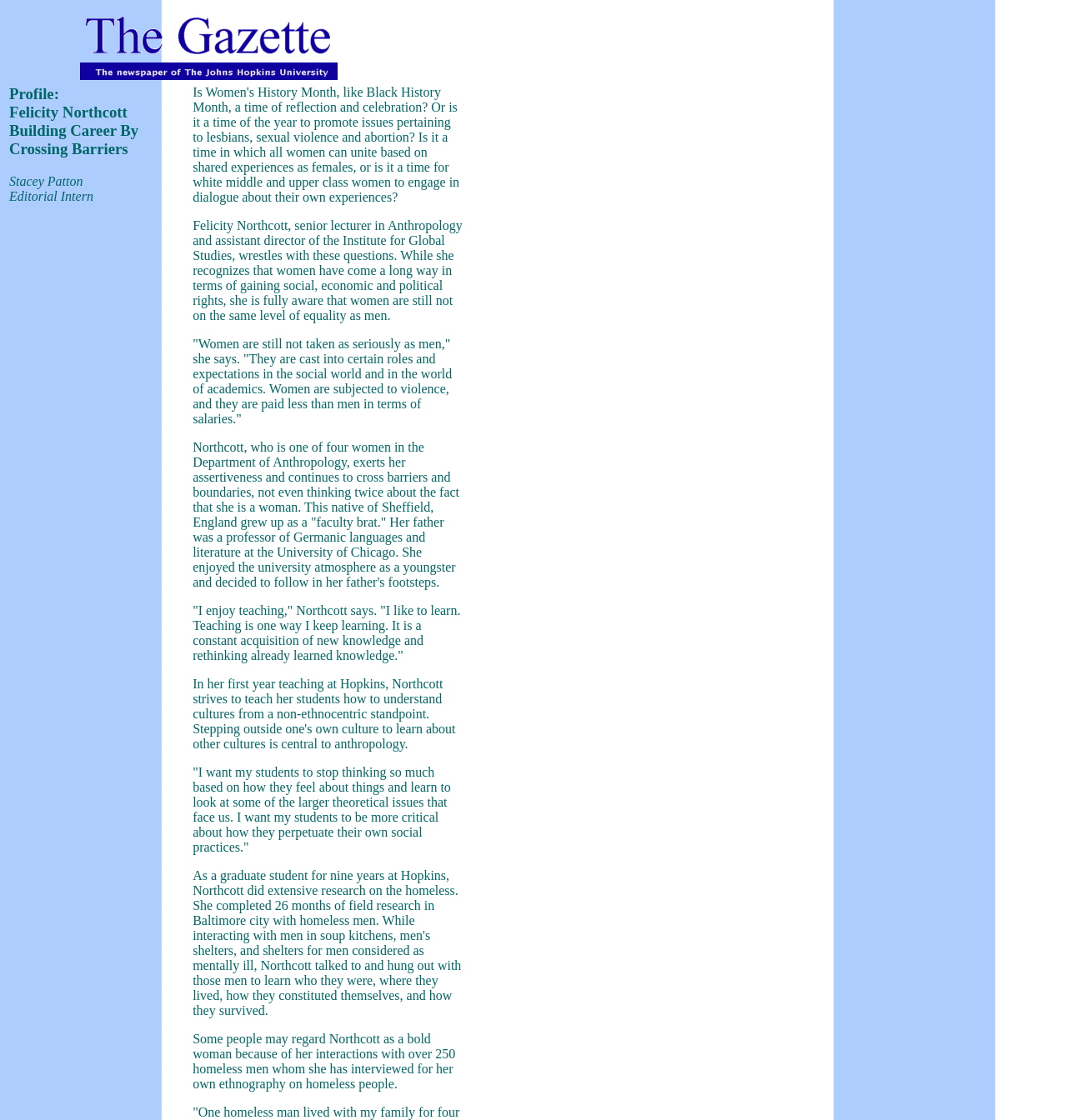What is the occupation of Stacey Patton?
Based on the screenshot, answer the question with a single word or phrase.

Editorial Intern